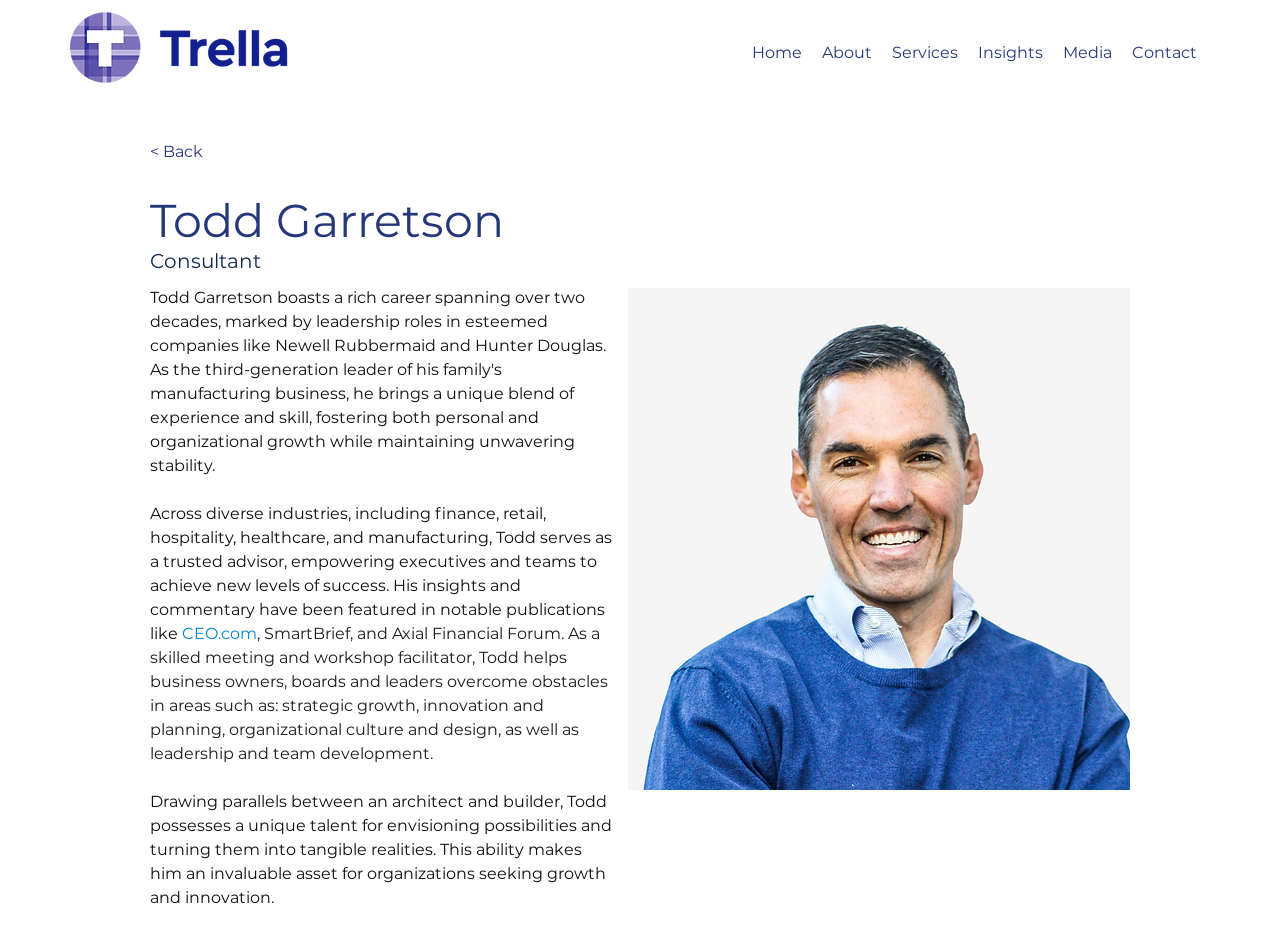Locate the bounding box coordinates of the element you need to click to accomplish the task described by this instruction: "Click on Home".

[0.58, 0.025, 0.634, 0.089]